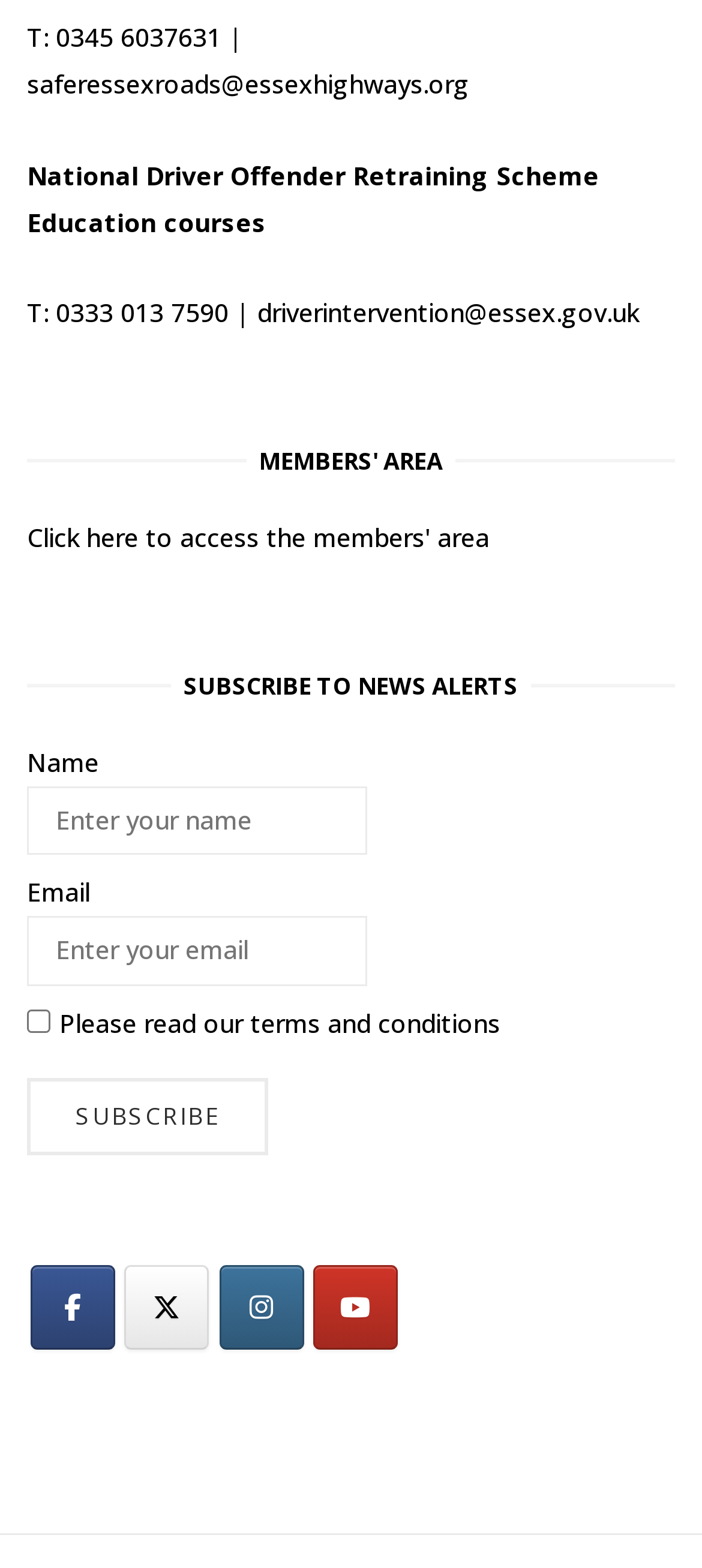Locate the bounding box coordinates of the element that should be clicked to execute the following instruction: "Click the 'terms and conditions' link".

[0.356, 0.642, 0.713, 0.663]